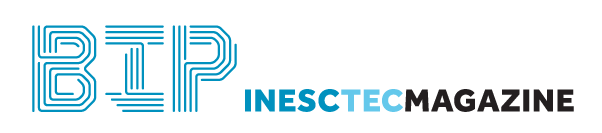What is the color of the 'INESC TEC' text?
Using the image, provide a concise answer in one word or a short phrase.

Light blue